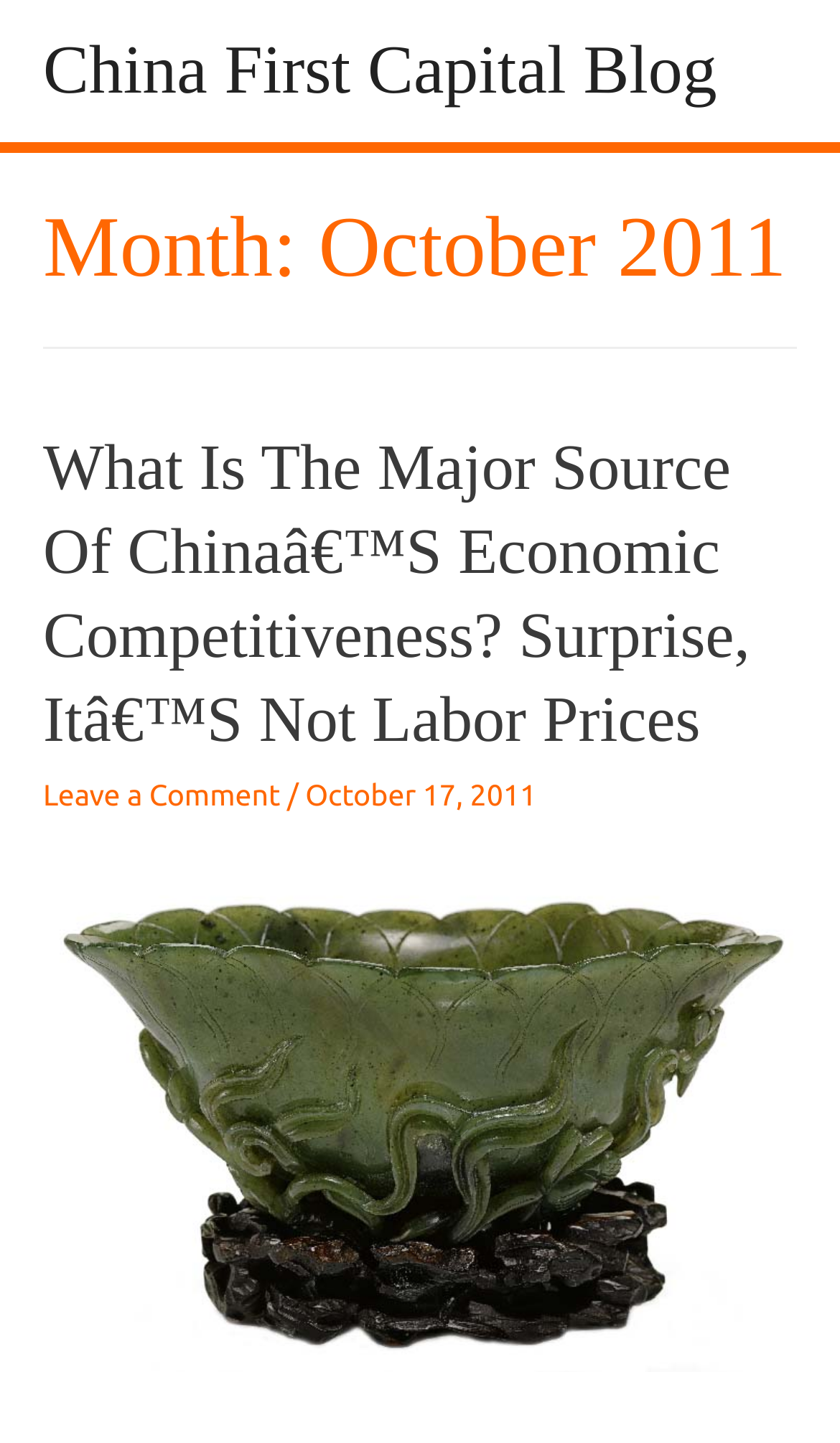Please provide a comprehensive response to the question based on the details in the image: How many comments does the first blog post have?

The question can be answered by looking at the link 'Leave a Comment' which indicates that there are no comments on the first blog post.